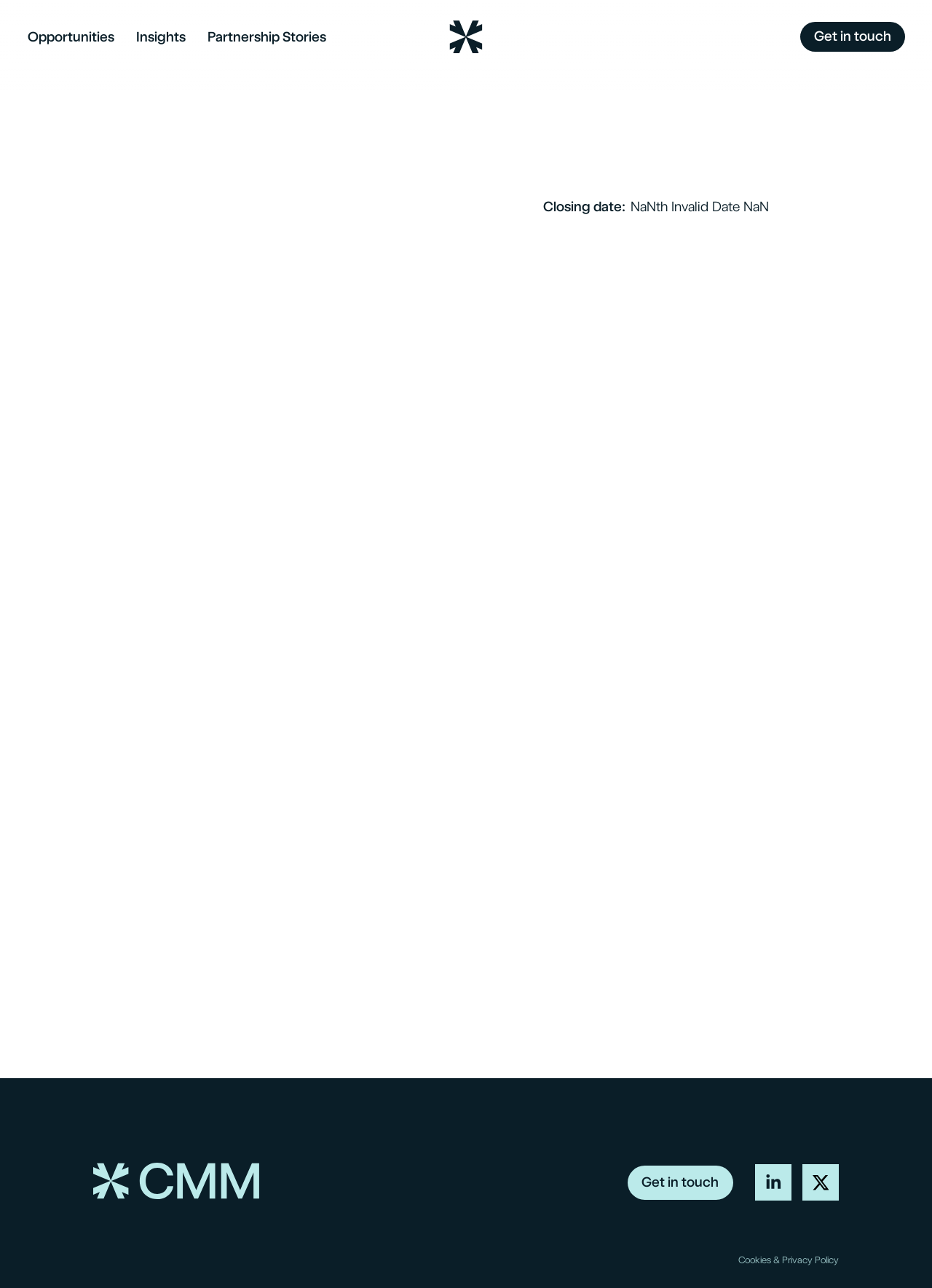Specify the bounding box coordinates of the region I need to click to perform the following instruction: "Upload CV". The coordinates must be four float numbers in the range of 0 to 1, i.e., [left, top, right, bottom].

[0.614, 0.453, 0.684, 0.466]